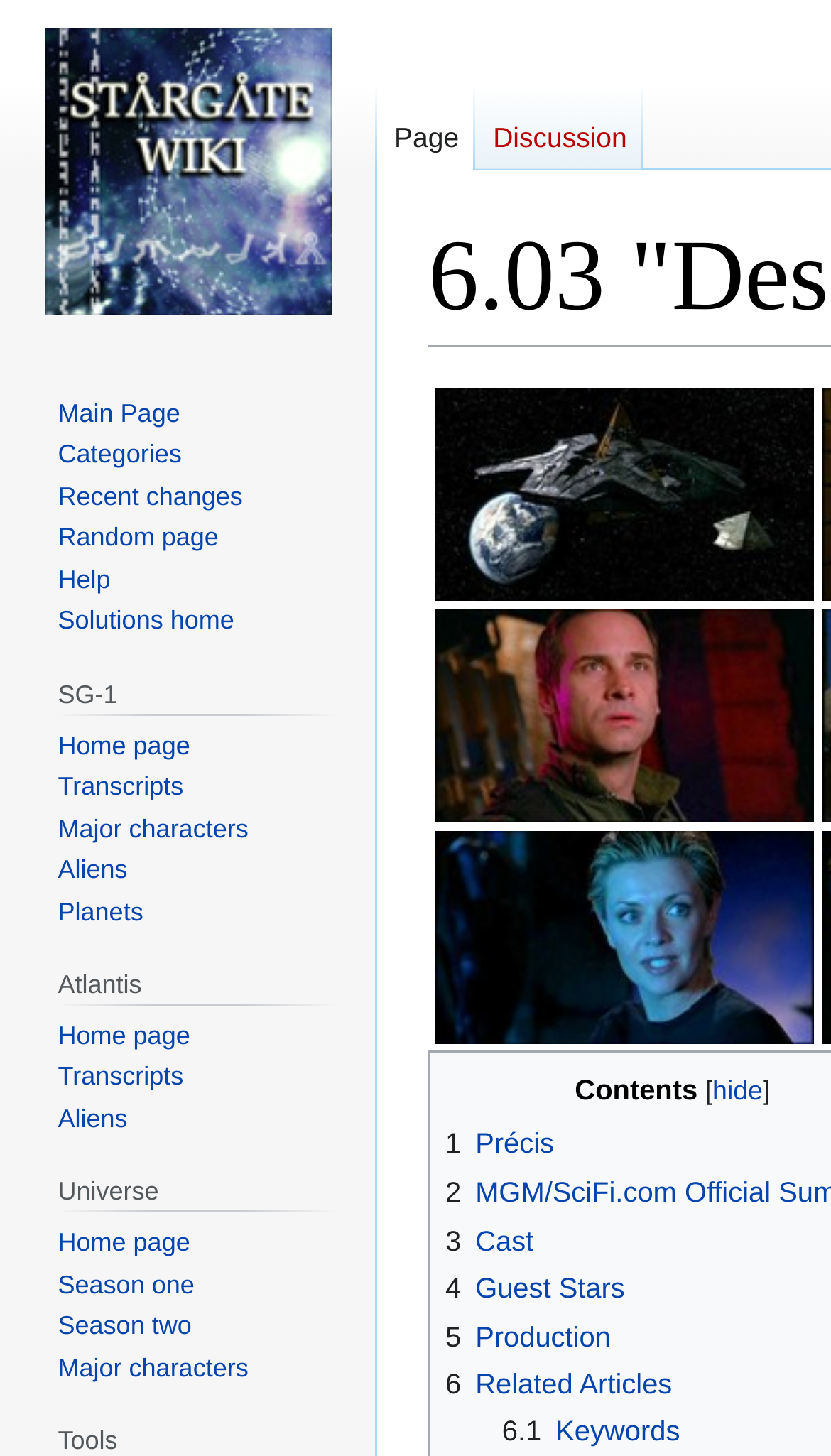Provide the bounding box coordinates for the area that should be clicked to complete the instruction: "Visit the main page".

[0.021, 0.0, 0.431, 0.234]